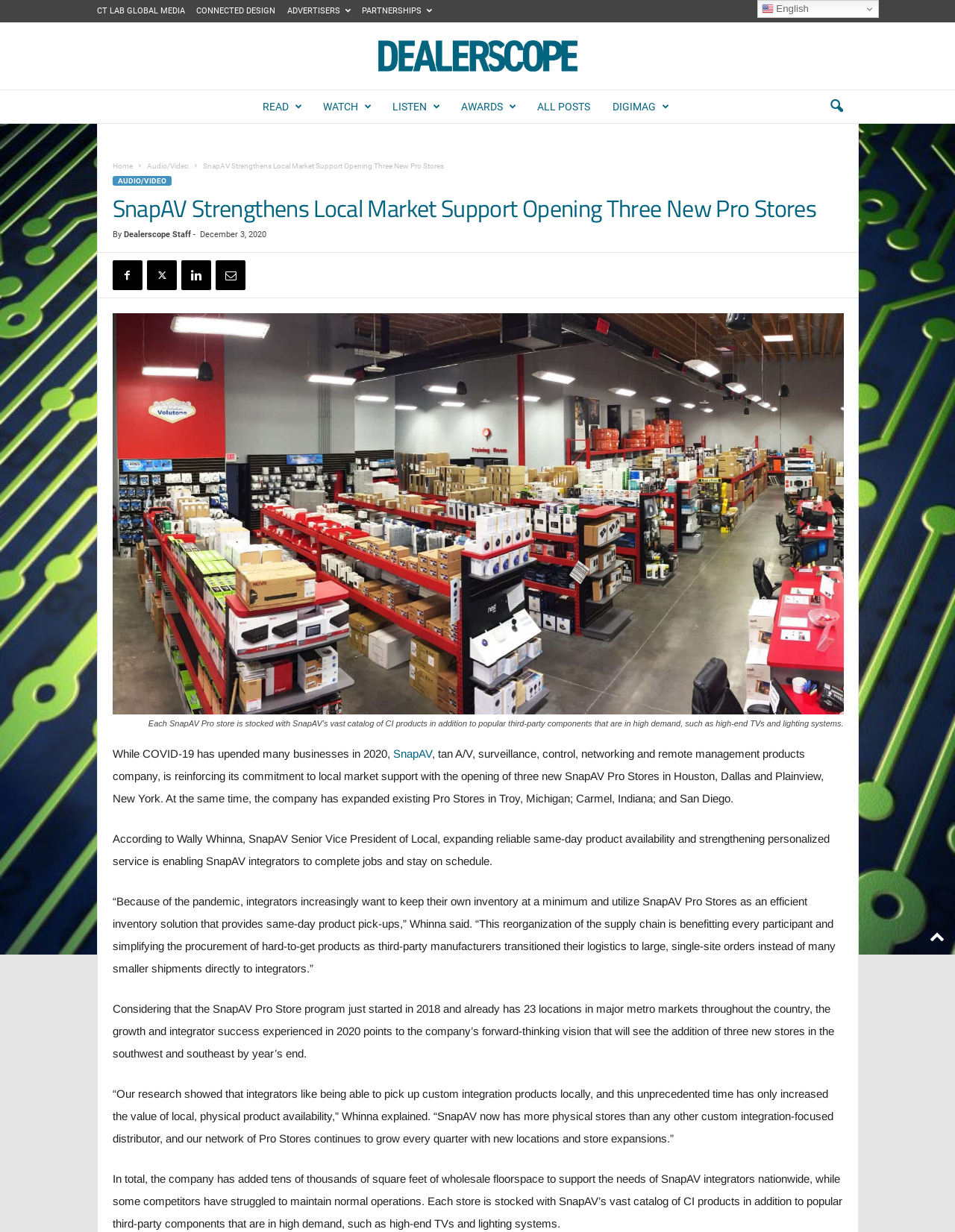Look at the image and give a detailed response to the following question: What type of products are mentioned as being in high demand?

The article mentions that each SnapAV Pro store is stocked with SnapAV’s vast catalog of CI products in addition to popular third-party components that are in high demand, such as high-end TVs and lighting systems.